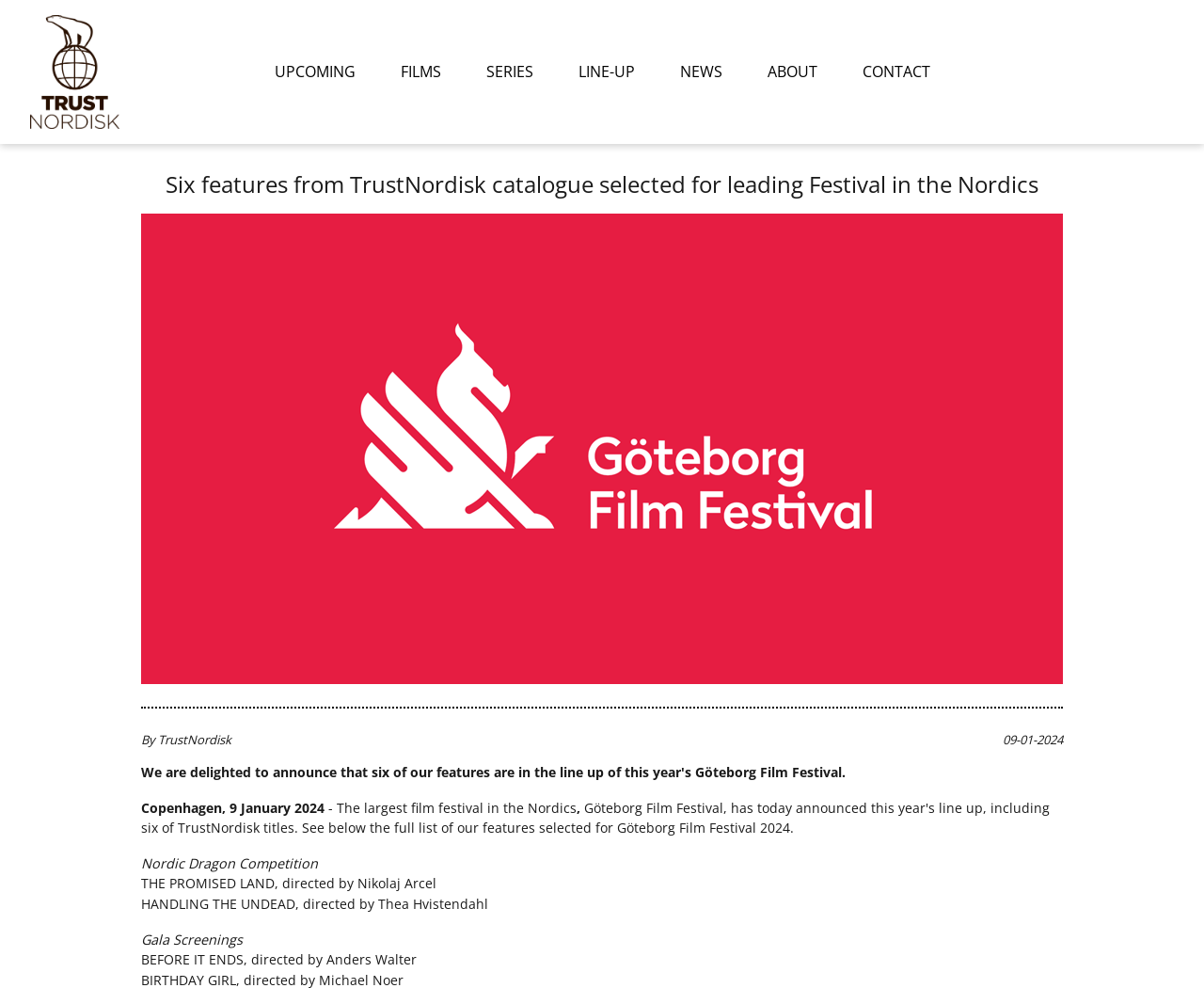Illustrate the webpage with a detailed description.

The webpage is about NEWS from Trust Nordisk, a film and series production company. At the top left corner, there is a Trust Nordisk logo, which is an image linked to the company's website. 

Below the logo, there is a navigation menu with seven links: UPCOMING, FILMS, SERIES, LINE-UP, NEWS, ABOUT, and CONTACT. These links are positioned horizontally, with UPCOMING on the left and CONTACT on the right.

The main content of the webpage is a news article. The article's title is "Six features from TrustNordisk catalogue selected for leading Festival in the Nordics". Below the title, there is a link that takes up most of the page's width. 

The article's content is divided into several paragraphs. The first paragraph starts with "By TrustNordisk" and is followed by the date "09-01-2024". The next paragraph begins with "Copenhagen, 9 January 2024" and describes the largest film festival in the Nordics. 

The article then lists several films, including "THE PROMISED LAND", "HANDLING THE UNDEAD", and "BEFORE IT ENDS", each with its director's name. These films are part of the Nordic Dragon Competition and Gala Screenings.